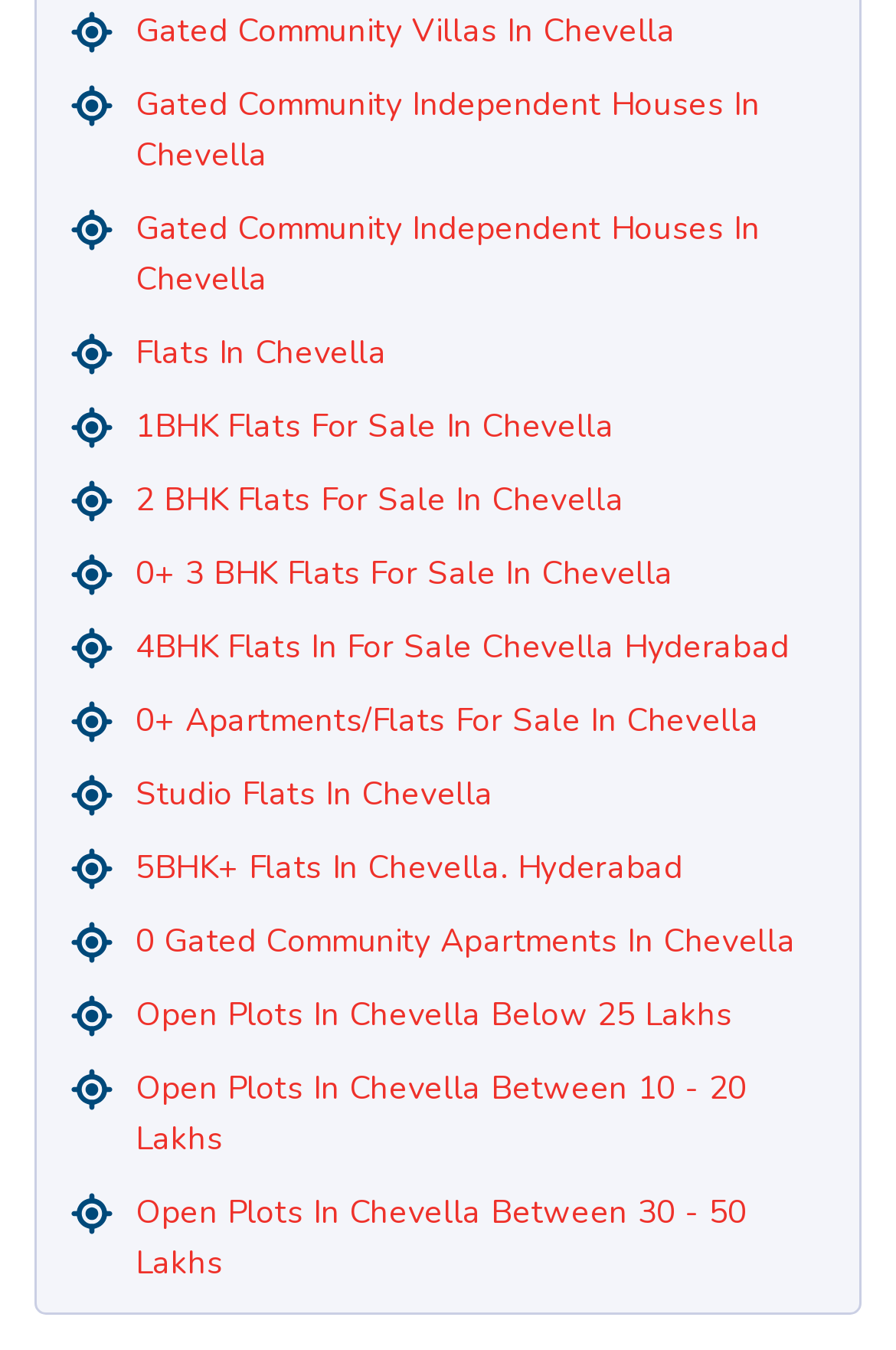Identify the bounding box coordinates of the section to be clicked to complete the task described by the following instruction: "Explore 2 BHK flats for sale in Chevella". The coordinates should be four float numbers between 0 and 1, formatted as [left, top, right, bottom].

[0.151, 0.352, 0.697, 0.39]